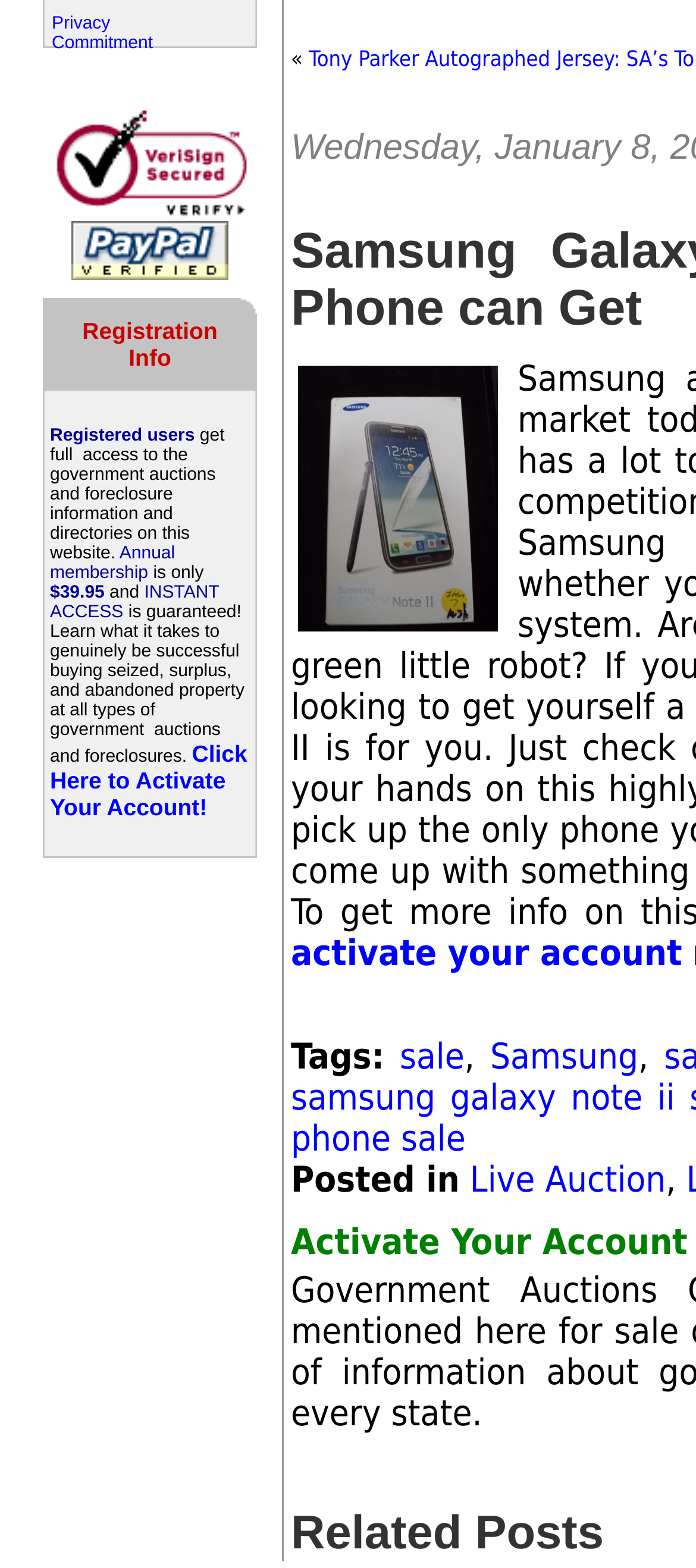Identify the bounding box coordinates for the UI element described as: "Privacy Commitment".

[0.074, 0.009, 0.22, 0.034]